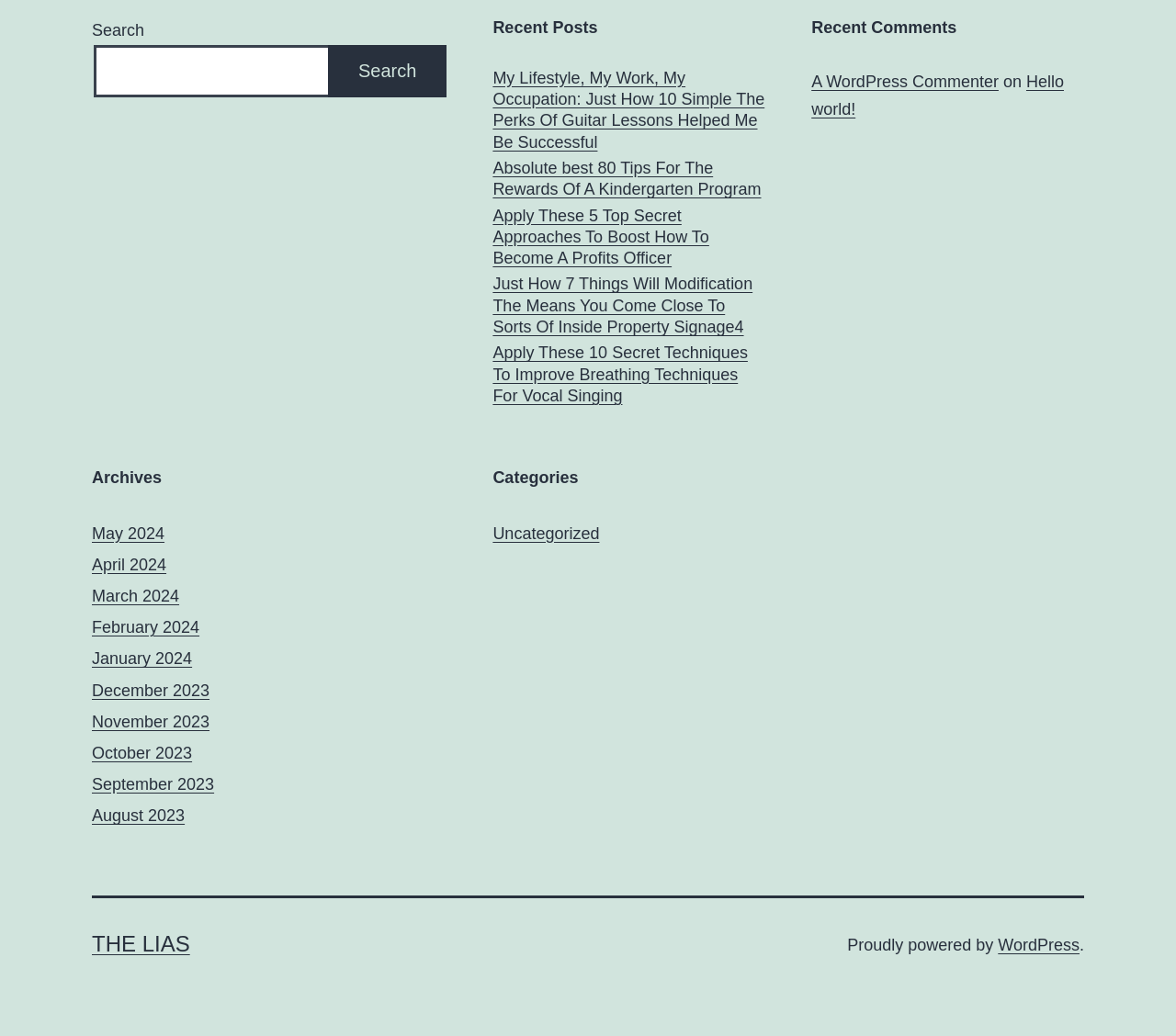What is the purpose of the 'Categories' section?
Please provide a detailed and thorough answer to the question.

The 'Categories' section lists a single link to 'Uncategorized', which suggests that this section is intended to categorize or organize posts by topic or theme.